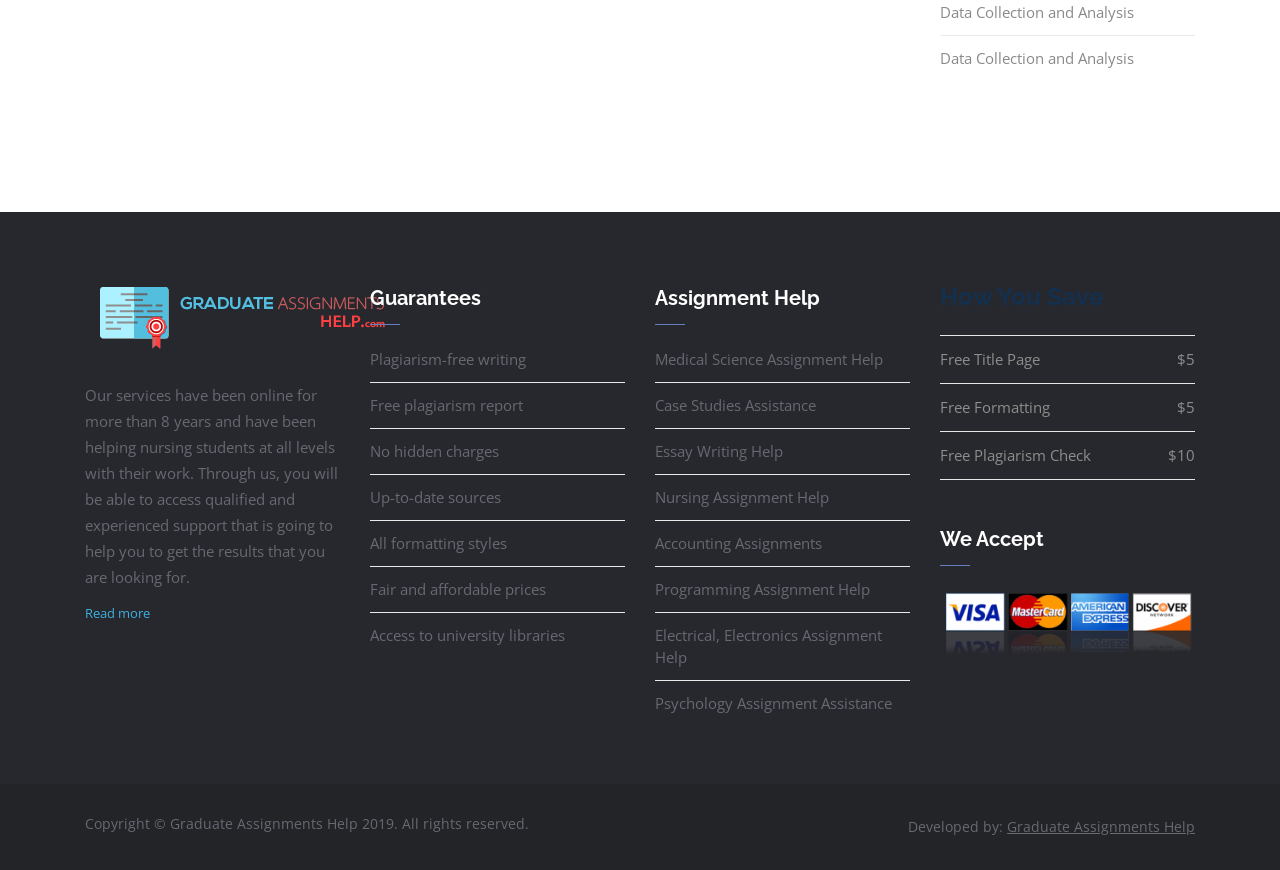Locate the bounding box coordinates of the element you need to click to accomplish the task described by this instruction: "Upload a logo or image".

None